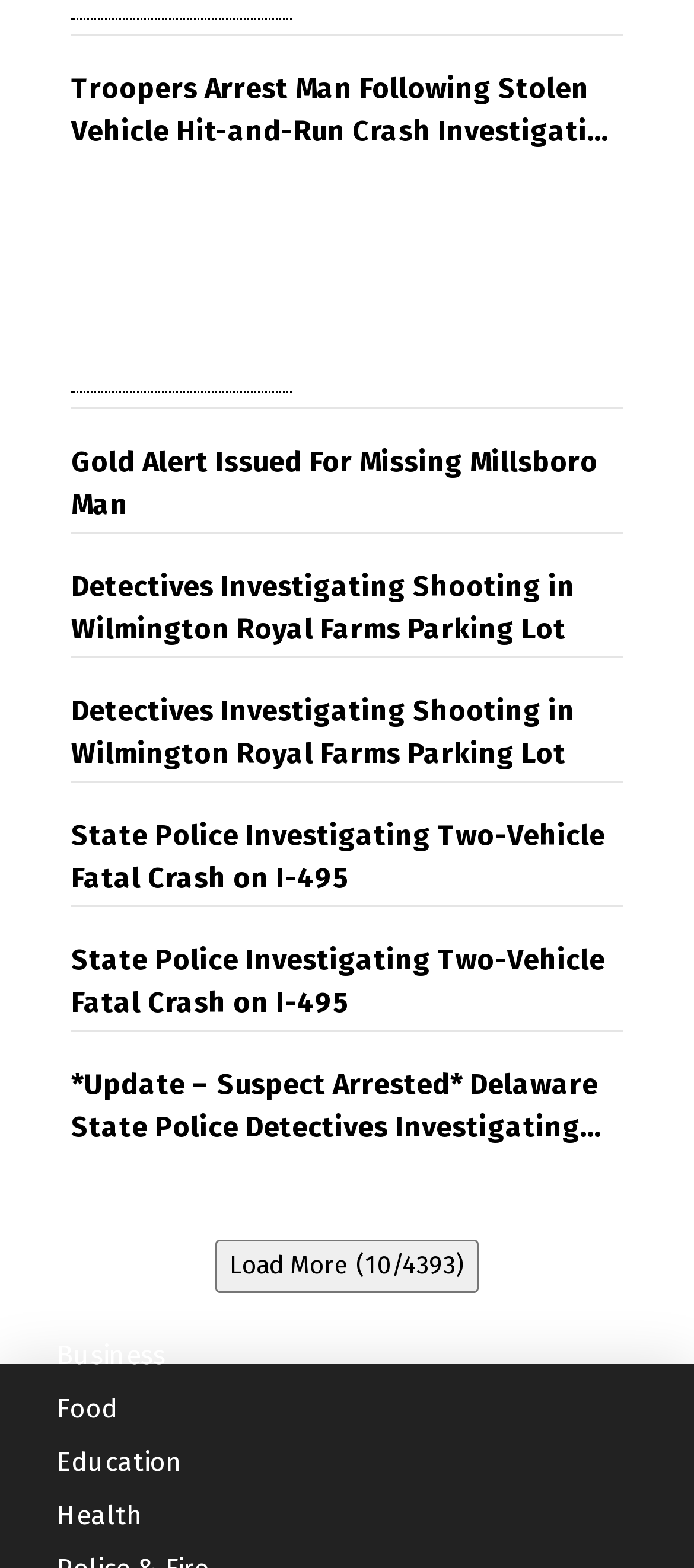Provide the bounding box coordinates for the UI element that is described as: "Culture".

[0.082, 0.82, 0.218, 0.841]